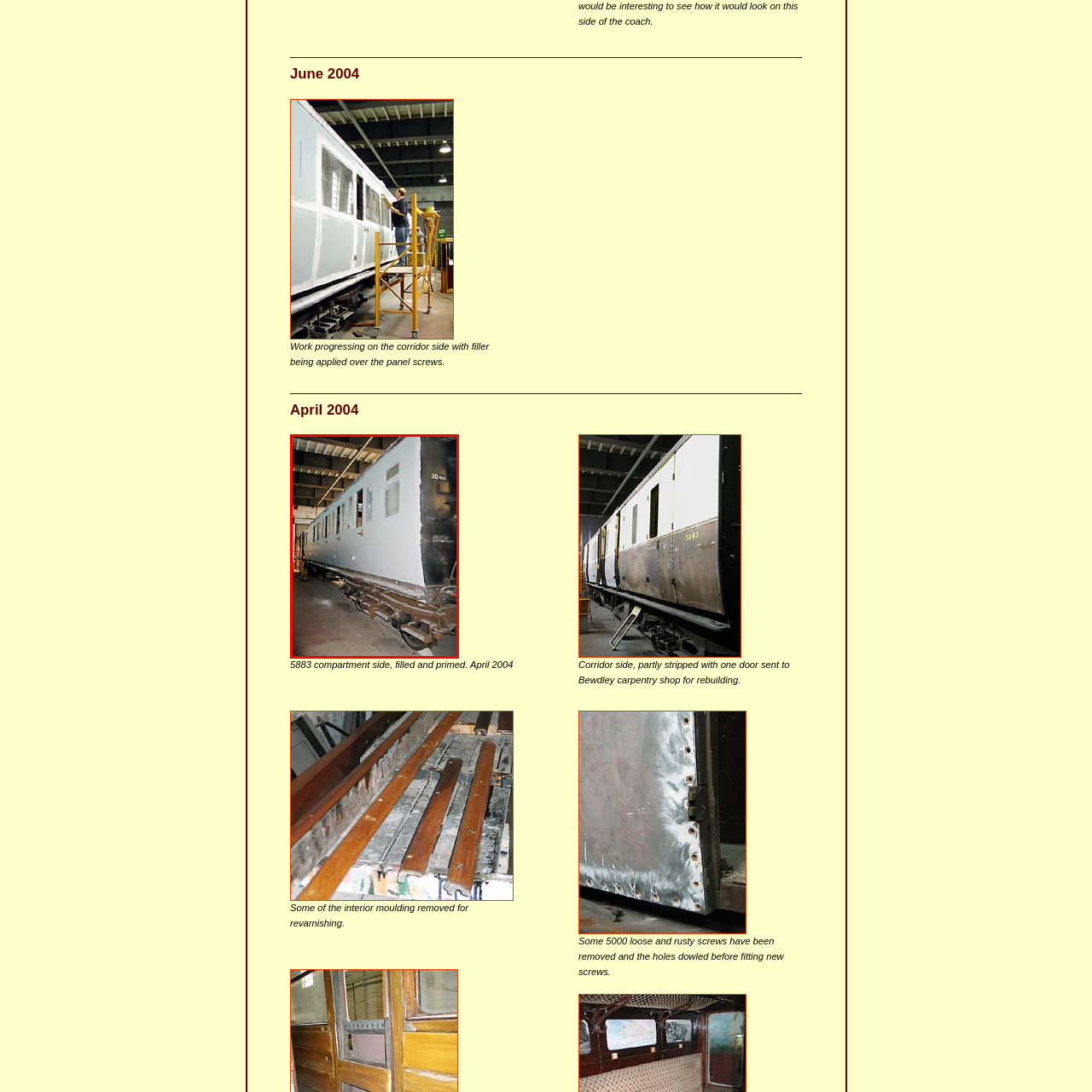Thoroughly describe the scene captured inside the red-bordered image.

The image depicts a railway carriage undergoing restoration work. Taken in June 2004, it showcases the corridor side of the carriage where filler is being applied over the panel screws, indicating ongoing repair efforts. The carriage, with its freshly primed surface, reflects the meticulous care involved in heritage train restoration projects. The image captures a moment of progress, emphasizing the restoration work necessary to preserve the historical integrity of the vehicle. The setting appears to be within a workshop, highlighting the craftsmanship involved in this restoration process.